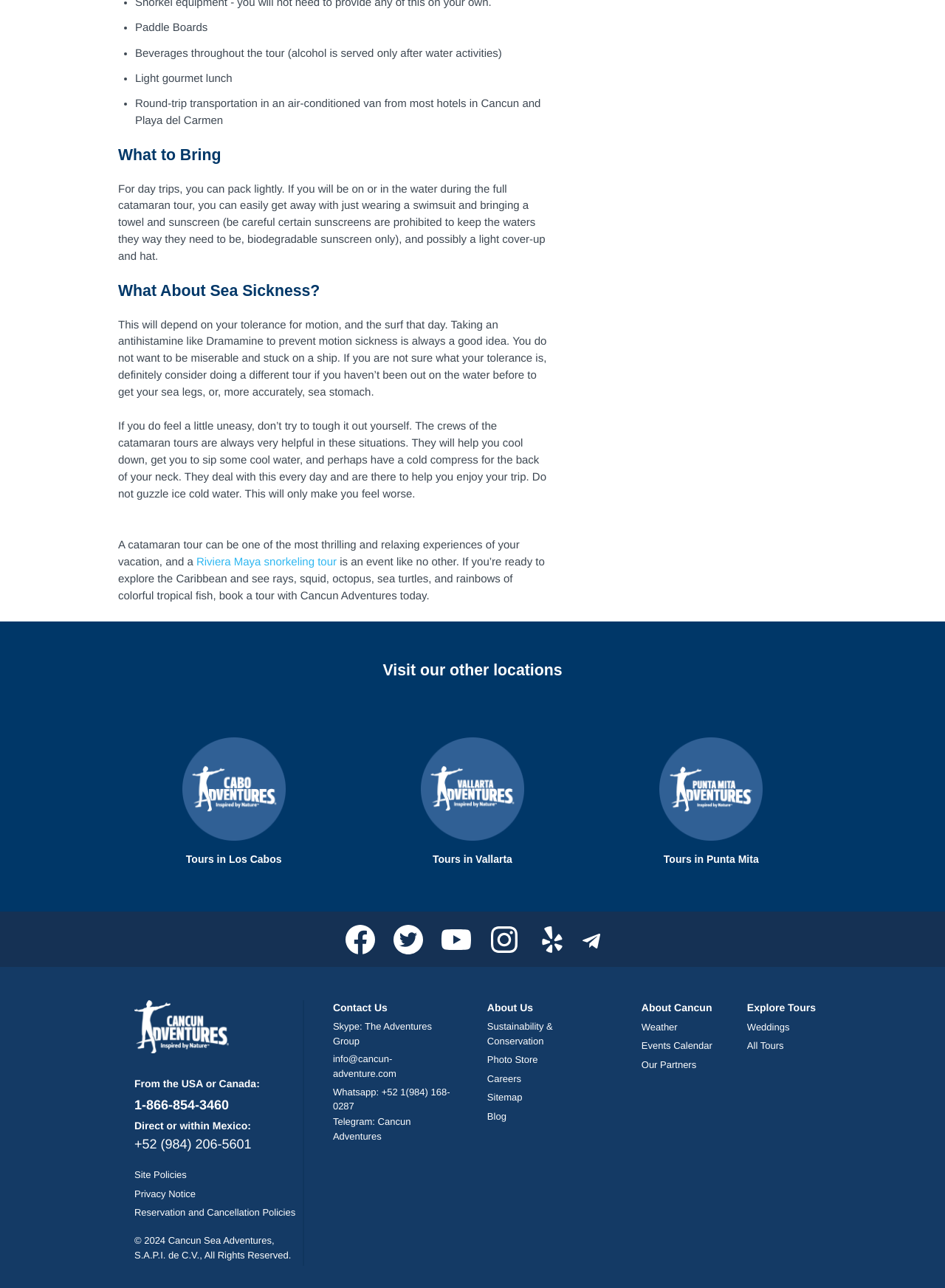Pinpoint the bounding box coordinates of the element you need to click to execute the following instruction: "Visit 'Tours in Los Cabos'". The bounding box should be represented by four float numbers between 0 and 1, in the format [left, top, right, bottom].

[0.153, 0.651, 0.342, 0.672]